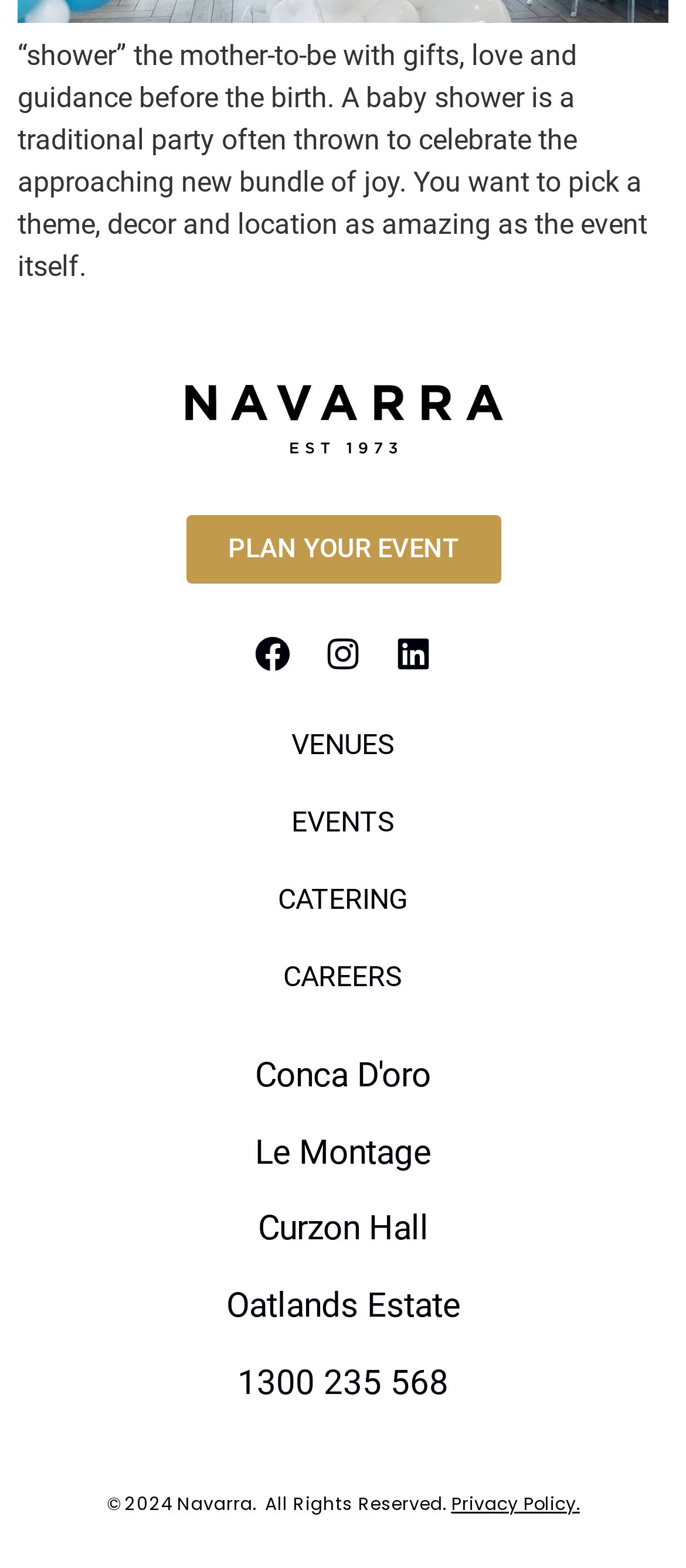Kindly respond to the following question with a single word or a brief phrase: 
What is the phone number provided?

1300 235 568